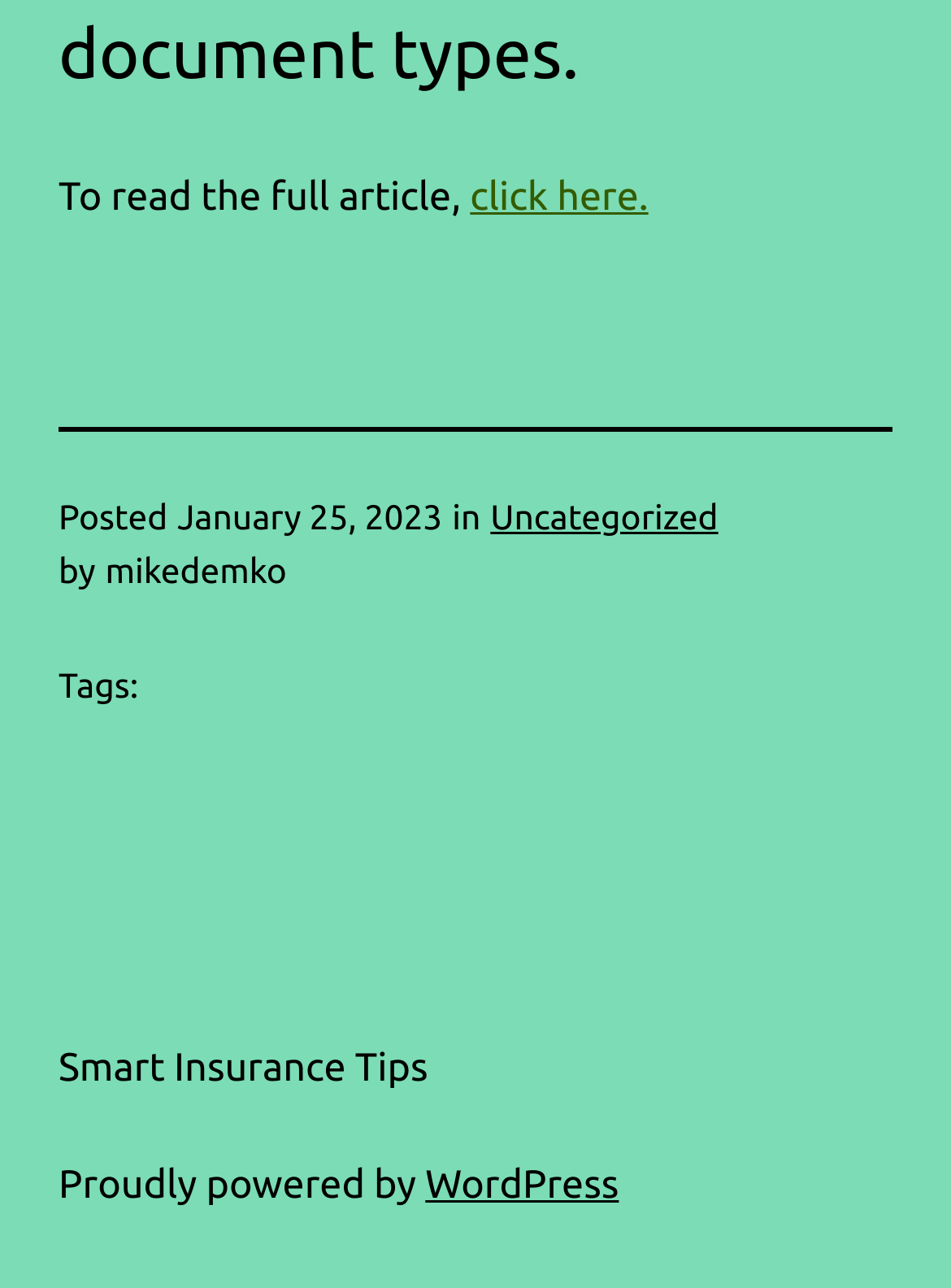Based on the image, provide a detailed response to the question:
Who is the author of the latest article?

I found the author of the latest article by looking at the 'by' section, which is located below the 'Posted' and 'in' links. The author's name is specified as 'mikedemko'.